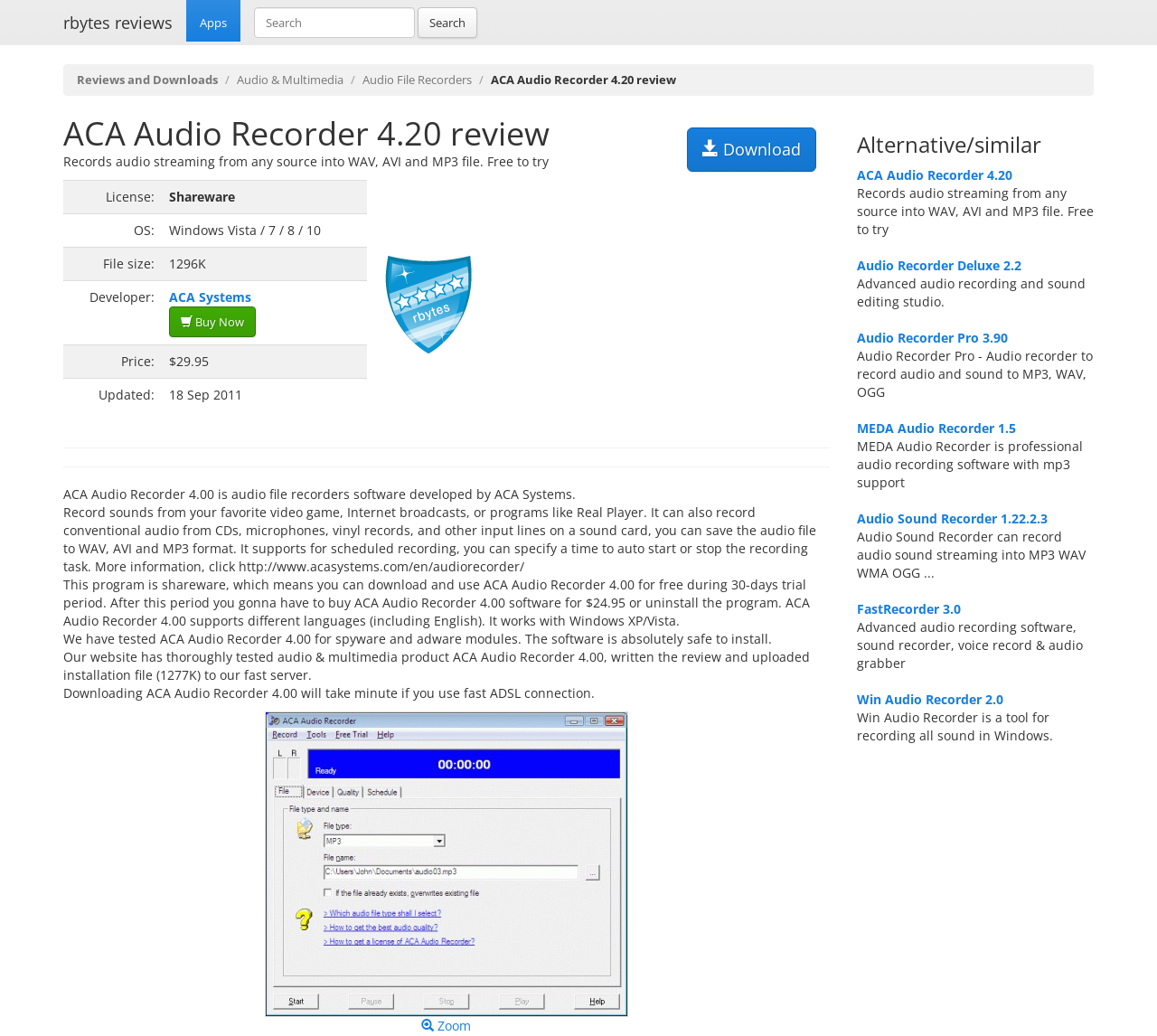From the element description: "Audio & Multimedia", extract the bounding box coordinates of the UI element. The coordinates should be expressed as four float numbers between 0 and 1, in the order [left, top, right, bottom].

[0.205, 0.069, 0.297, 0.085]